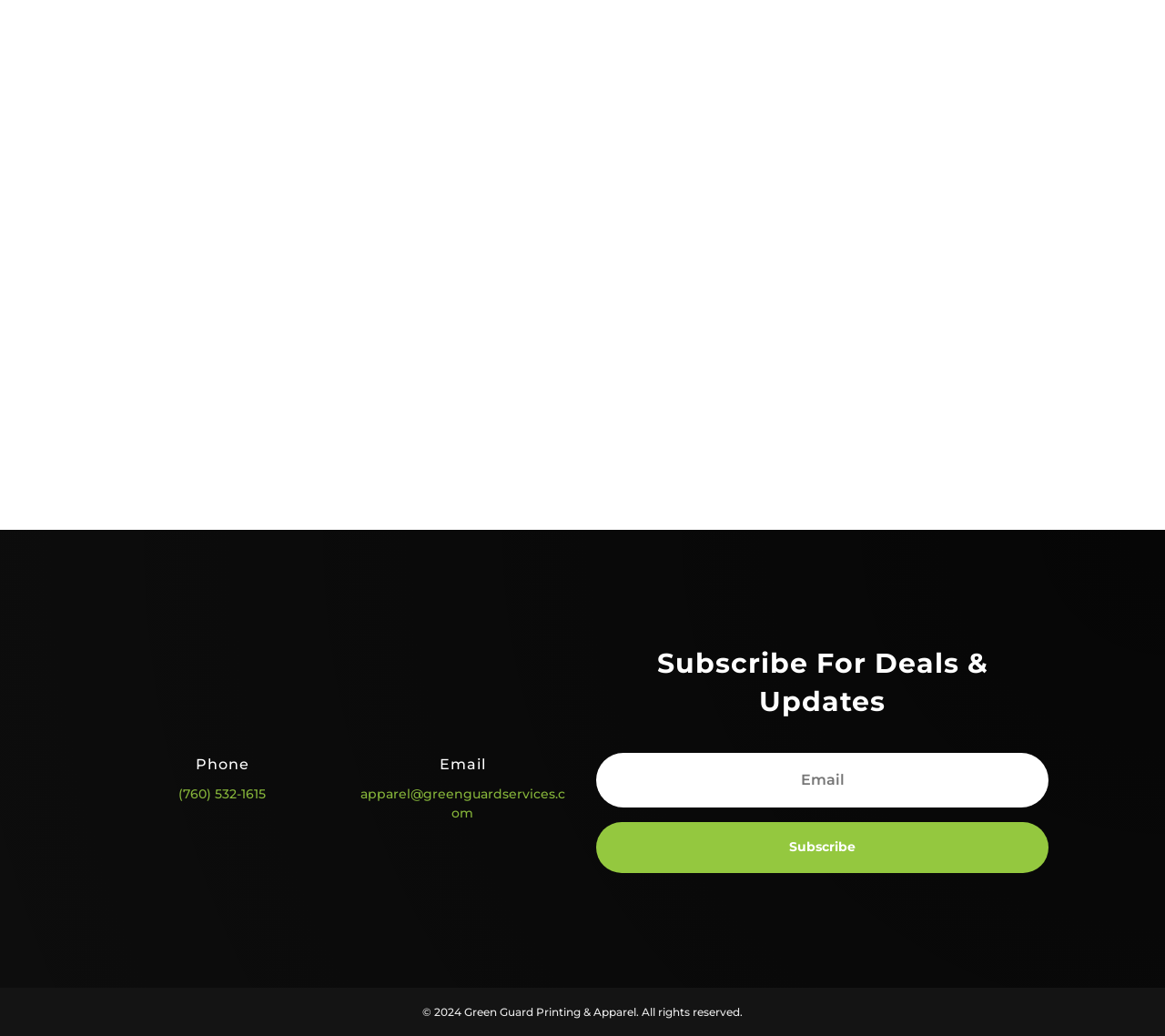Based on the image, give a detailed response to the question: What is the purpose of the textbox?

The purpose of the textbox is to subscribe for deals and updates, as indicated by the heading 'Subscribe For Deals & Updates' and the textbox element labeled 'Email' on the webpage, which suggests that users can enter their email address to receive deals and updates.